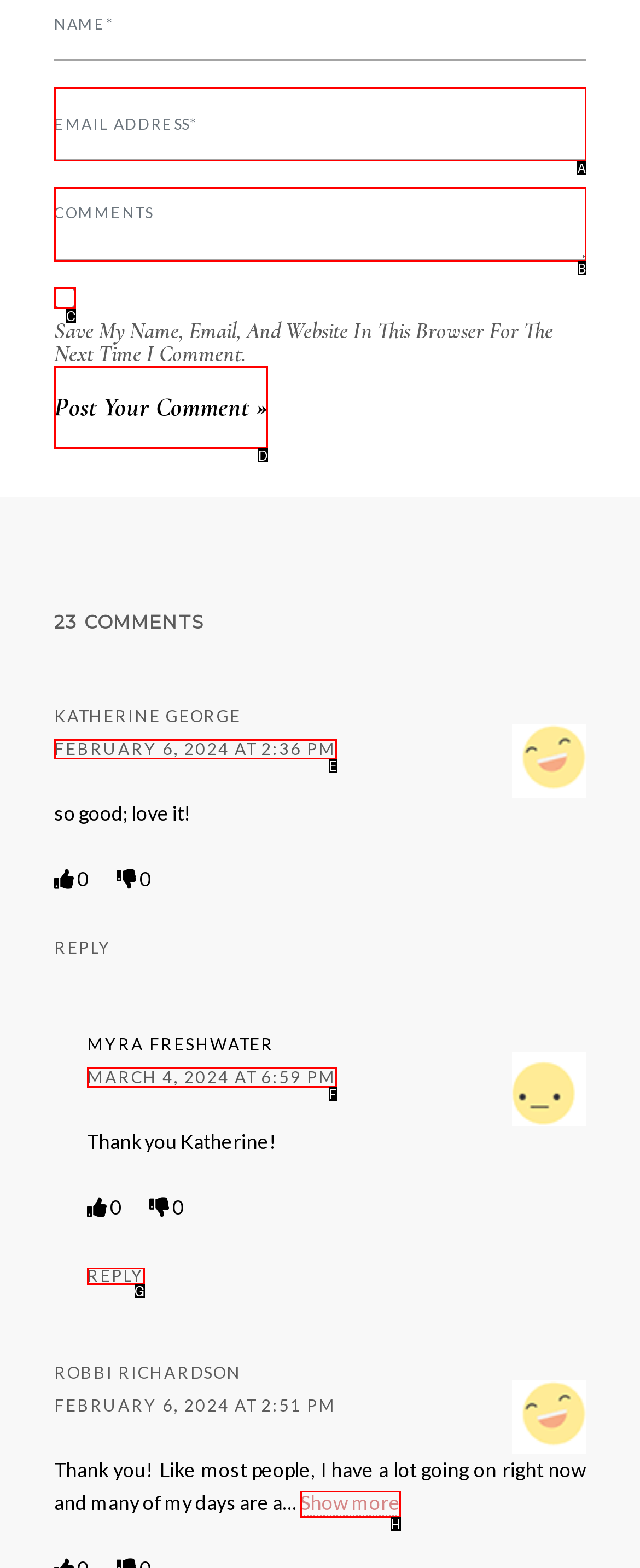Point out the option that aligns with the description: name="submit" value="Post your comment »"
Provide the letter of the corresponding choice directly.

D